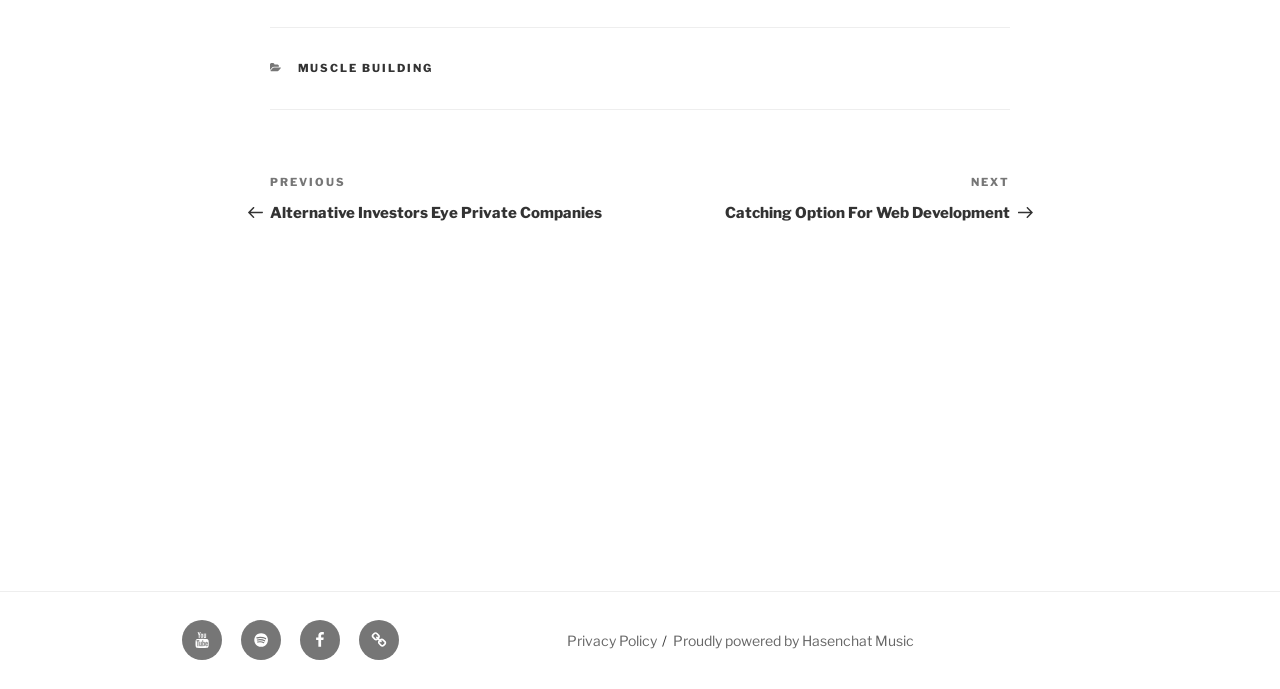Please specify the bounding box coordinates of the clickable region to carry out the following instruction: "Read privacy policy". The coordinates should be four float numbers between 0 and 1, in the format [left, top, right, bottom].

[0.443, 0.917, 0.513, 0.942]